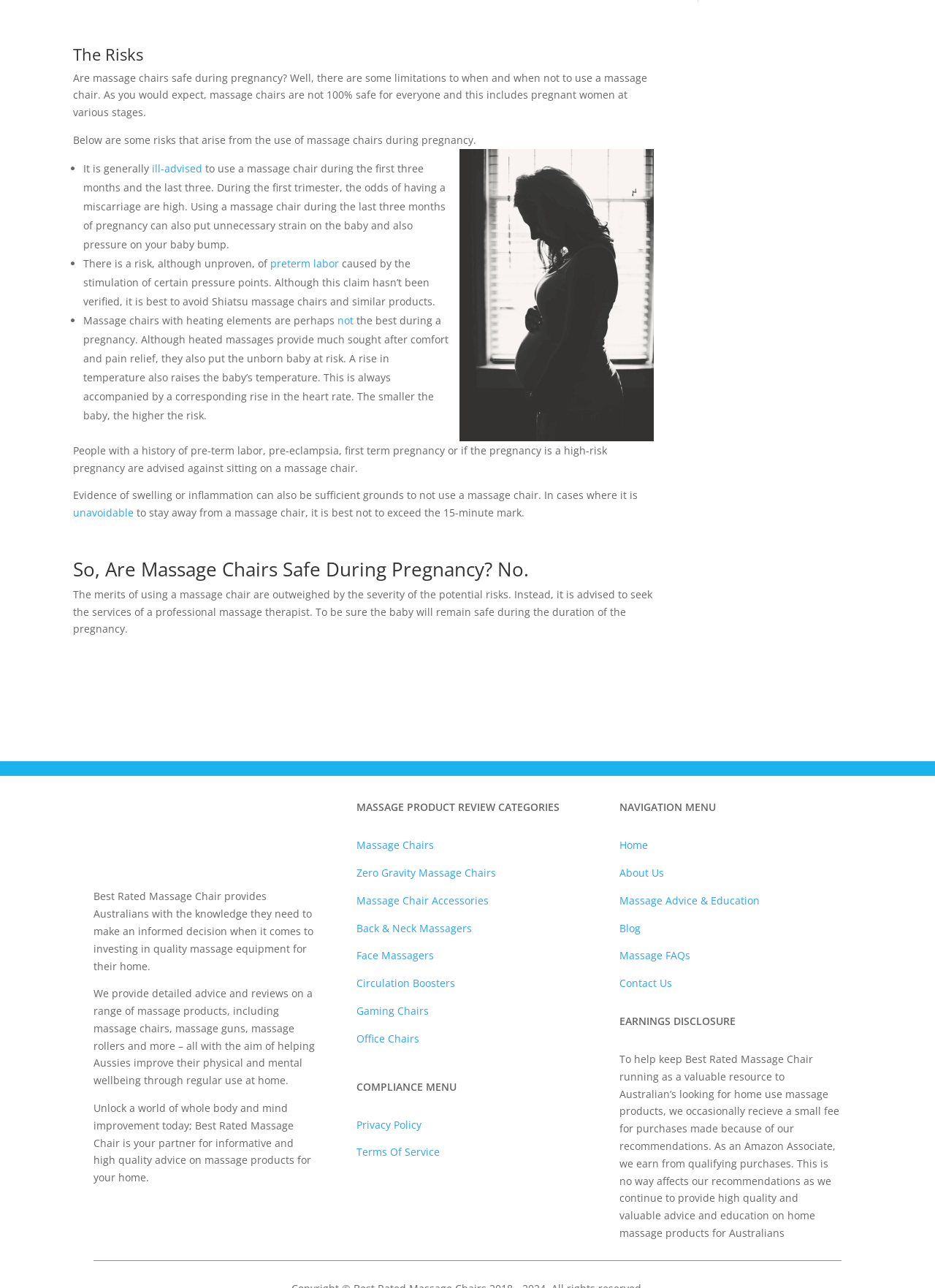What is the name of the website providing massage product reviews?
Based on the visual details in the image, please answer the question thoroughly.

The webpage provides detailed advice and reviews on a range of massage products, including massage chairs, massage guns, and more, and is identified as 'Best Rated Massage Chair'.